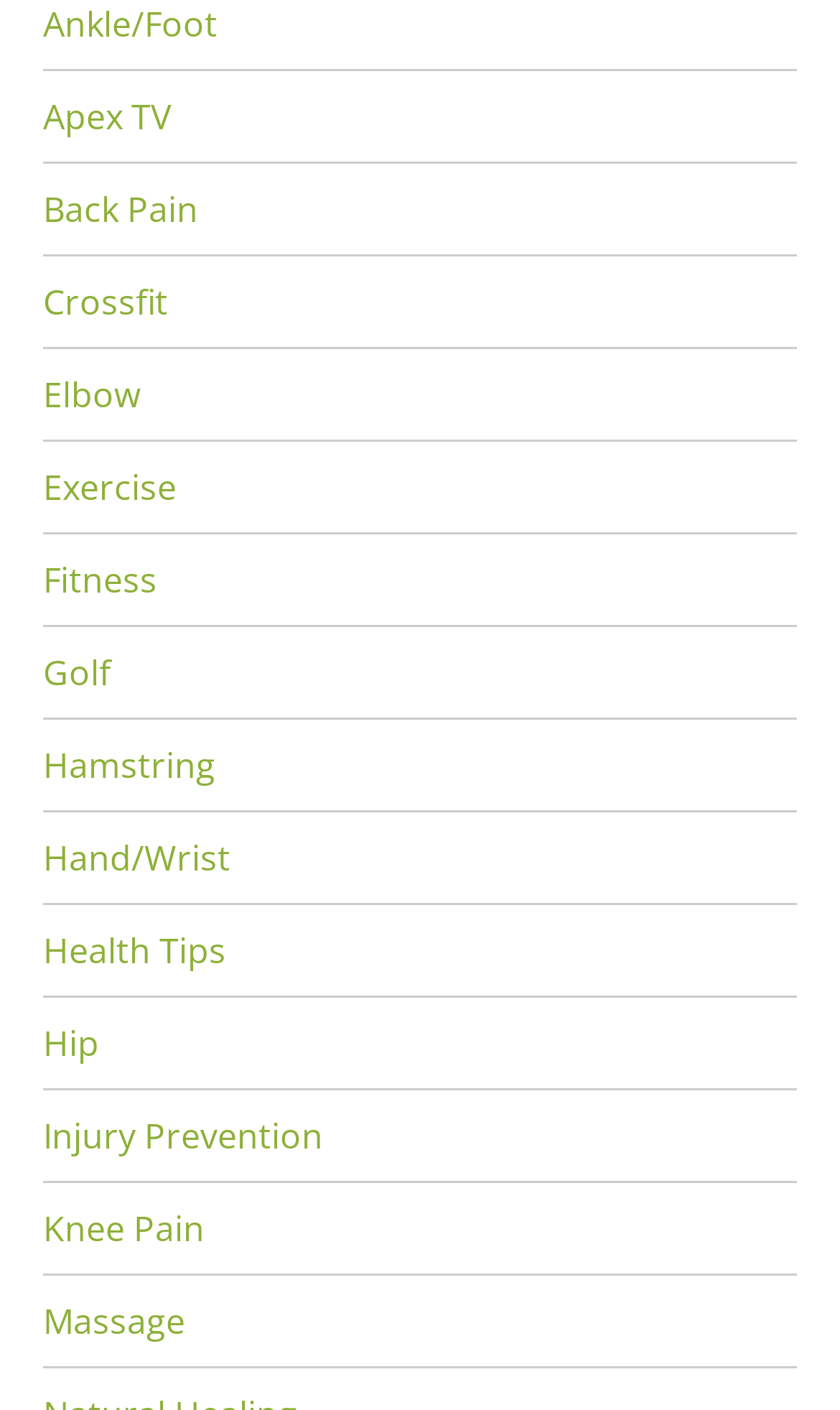Identify the coordinates of the bounding box for the element that must be clicked to accomplish the instruction: "Learn about Back Pain".

[0.051, 0.132, 0.236, 0.165]